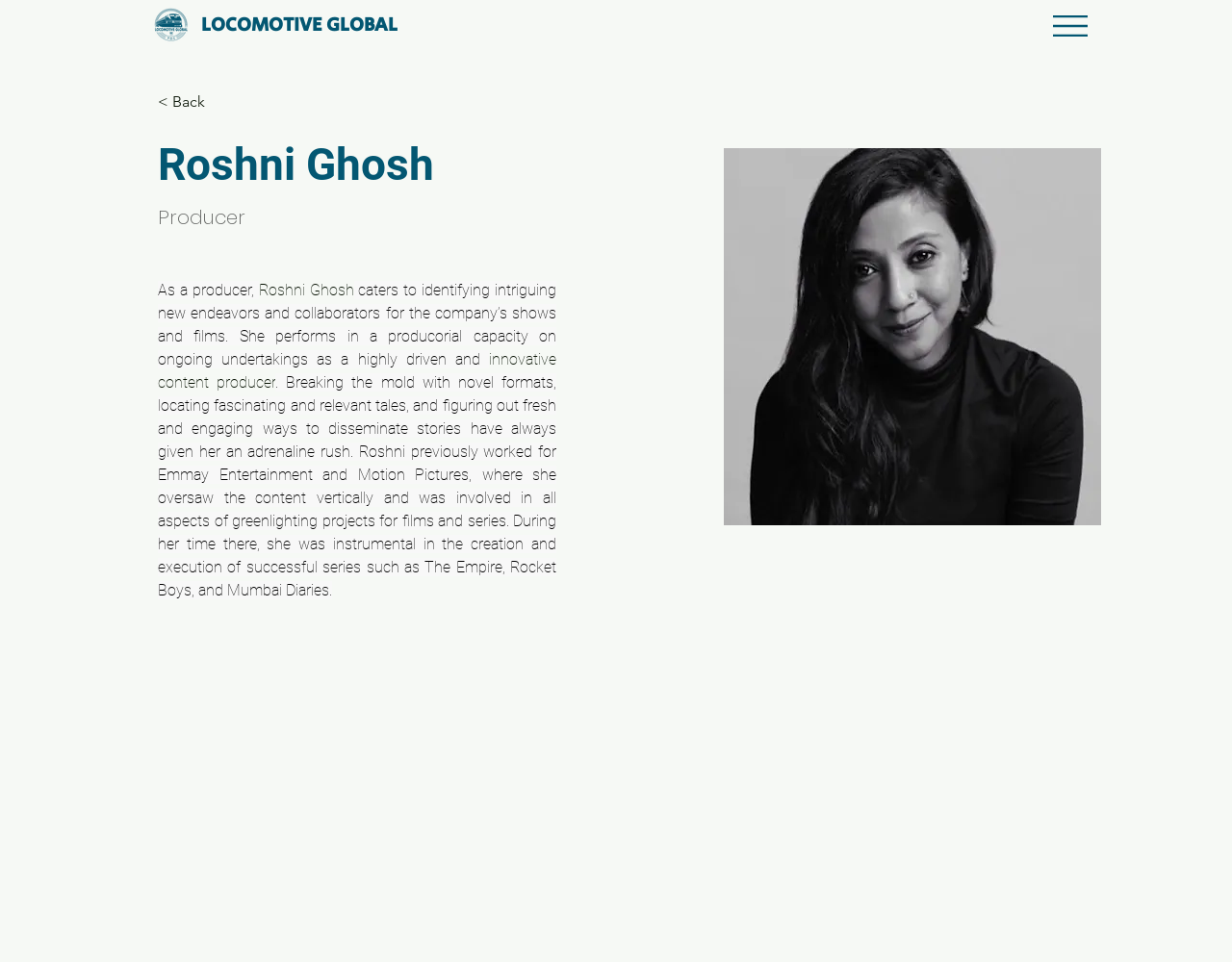Respond with a single word or phrase to the following question:
What is Roshni Ghosh's profession?

Producer